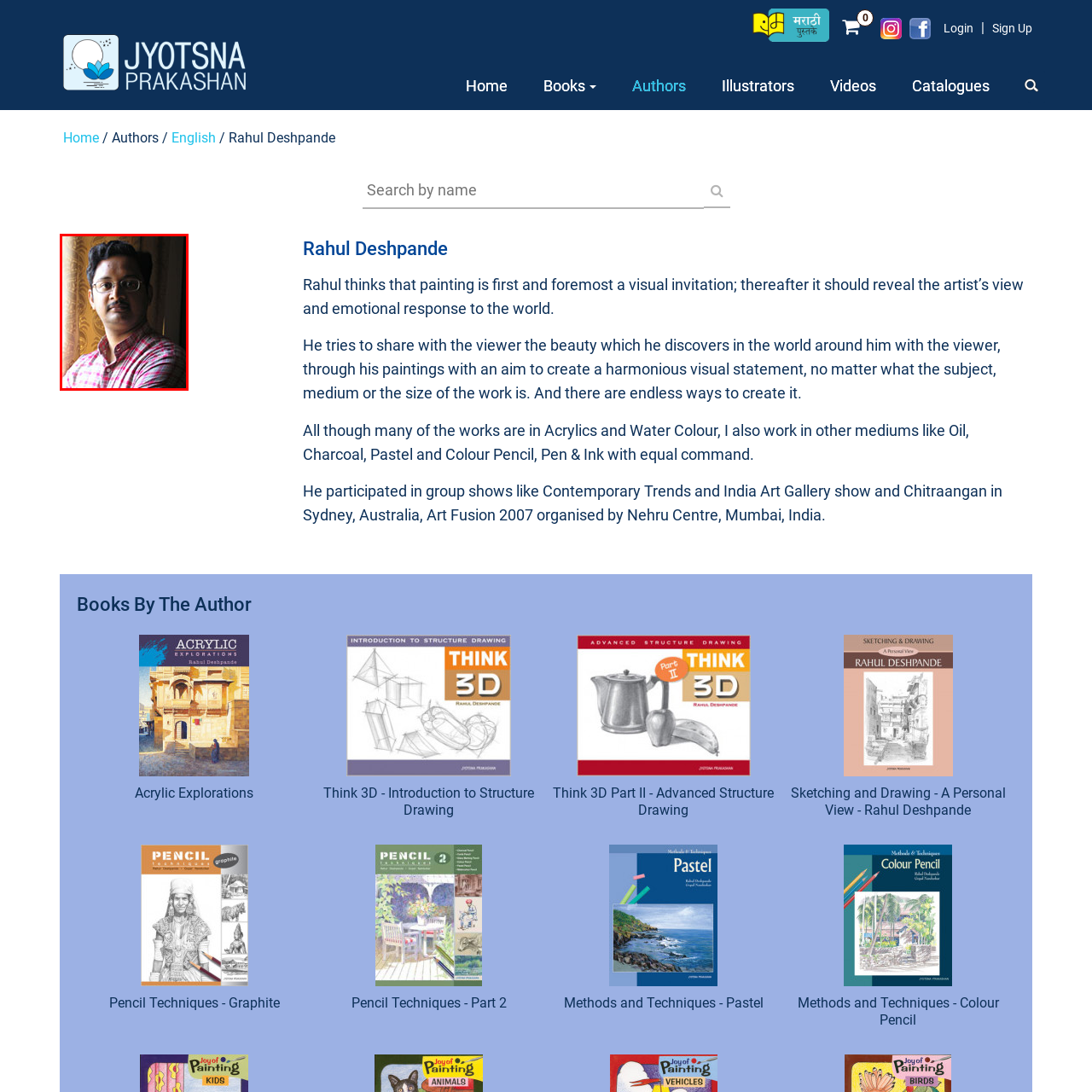What is Rahul Deshpande known for?
Please carefully analyze the image highlighted by the red bounding box and give a thorough response based on the visual information contained within that section.

According to the image, Rahul Deshpande is a professional known for his artistic contributions, including painting and various forms of visual art. His work is characterized by a vibrant connection to the world around him, aiming to evoke emotions and reflections through his art.